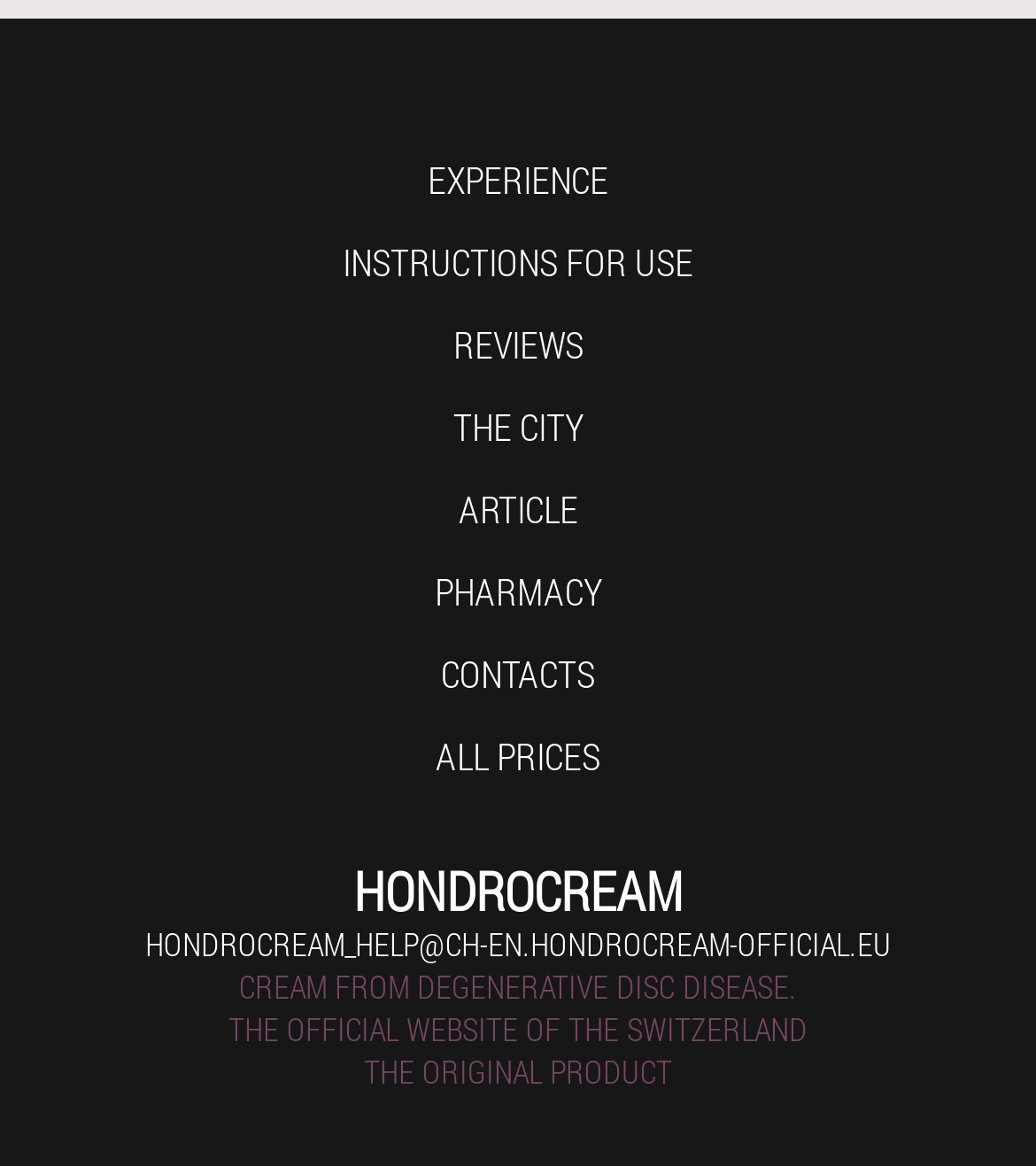Please provide a detailed answer to the question below by examining the image:
What is the name of the product?

The name of the product can be found in the link with the text 'HONDROCREAM' at the bottom of the page, which is also the heading of the section.